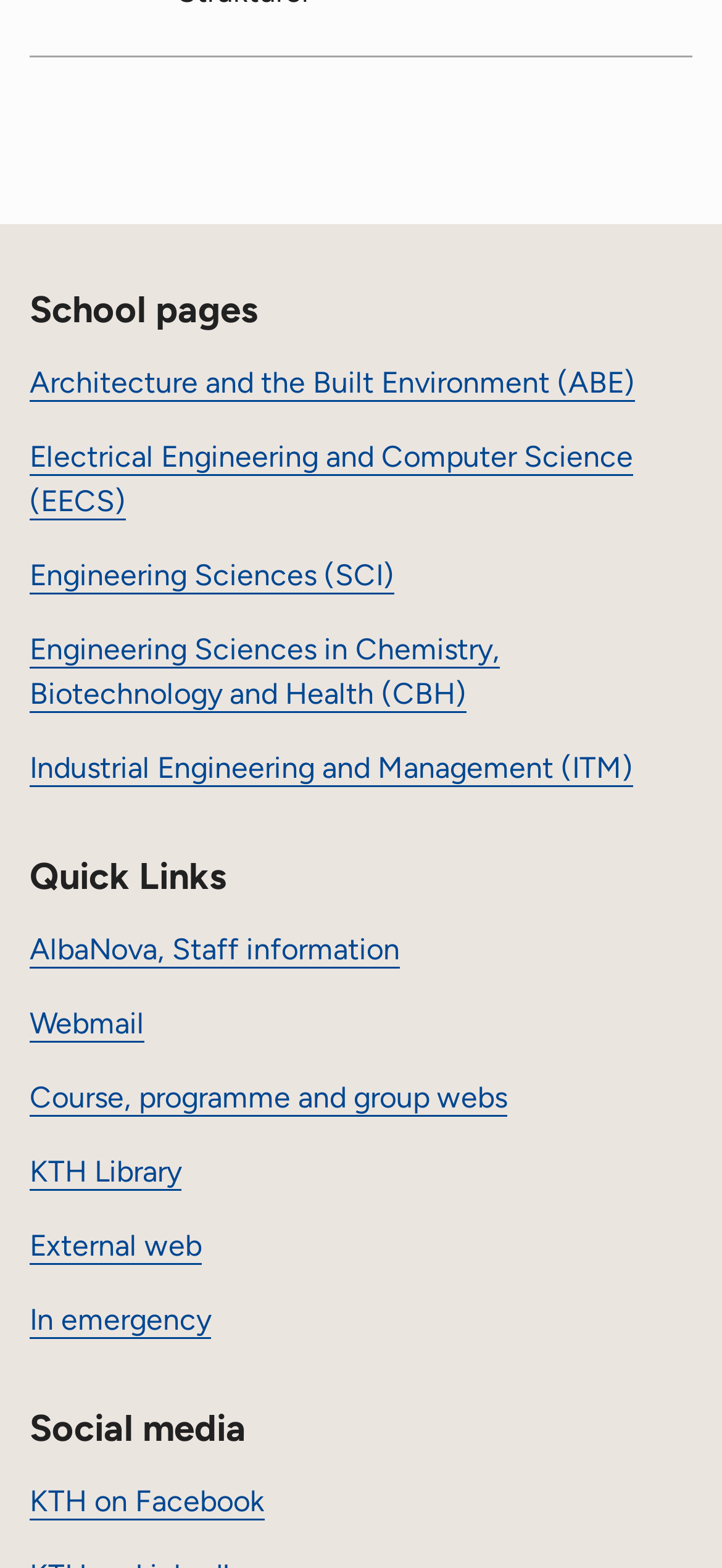Please respond to the question using a single word or phrase:
How many social media links are there?

1